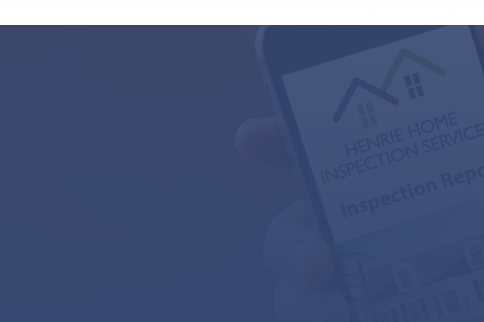Please provide a comprehensive answer to the question based on the screenshot: What does the image reflect?

The image reflects the company's commitment to thorough home inspections and offers an educational experience for first-time home buyers, showcasing their modern approach to providing digital inspection reports.